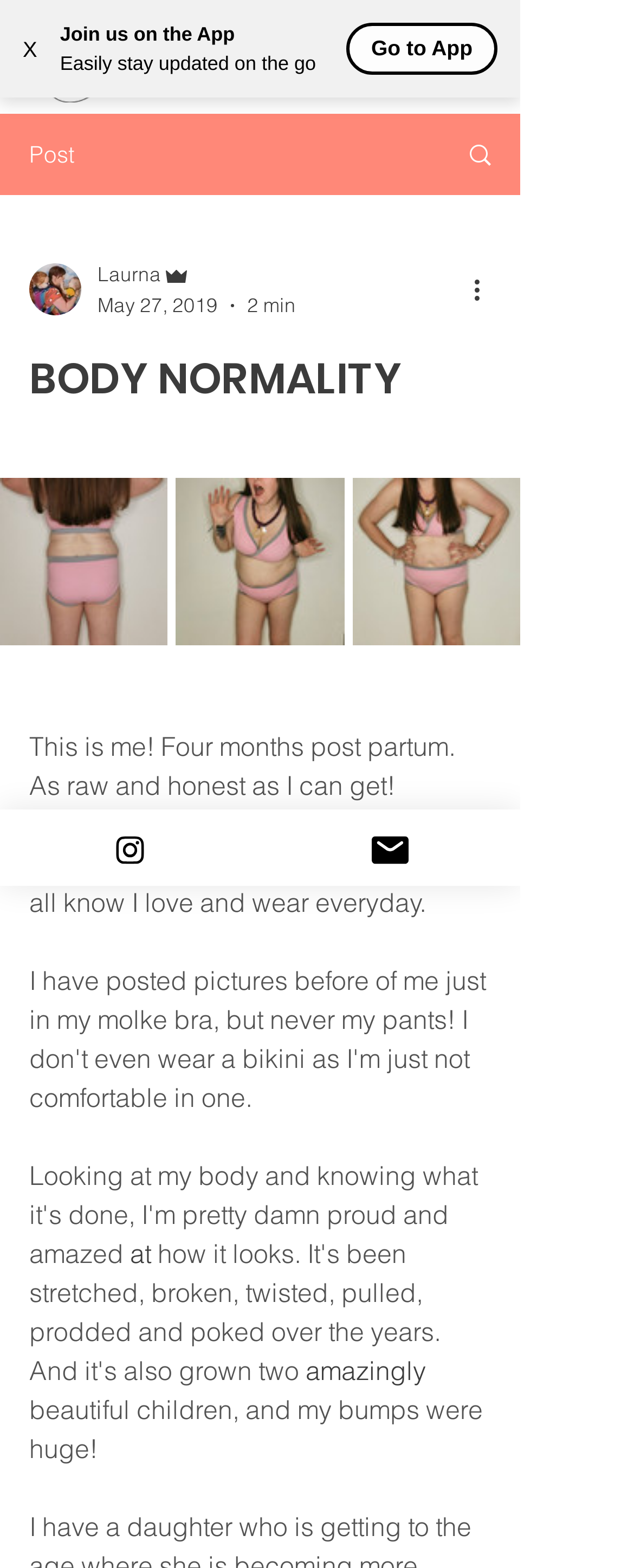What is the text above the writer's picture?
Based on the image, answer the question in a detailed manner.

I looked at the elements above the writer's picture and found the text 'Laurna' which is a generic element. It's located above the writer's picture based on its bounding box coordinates.